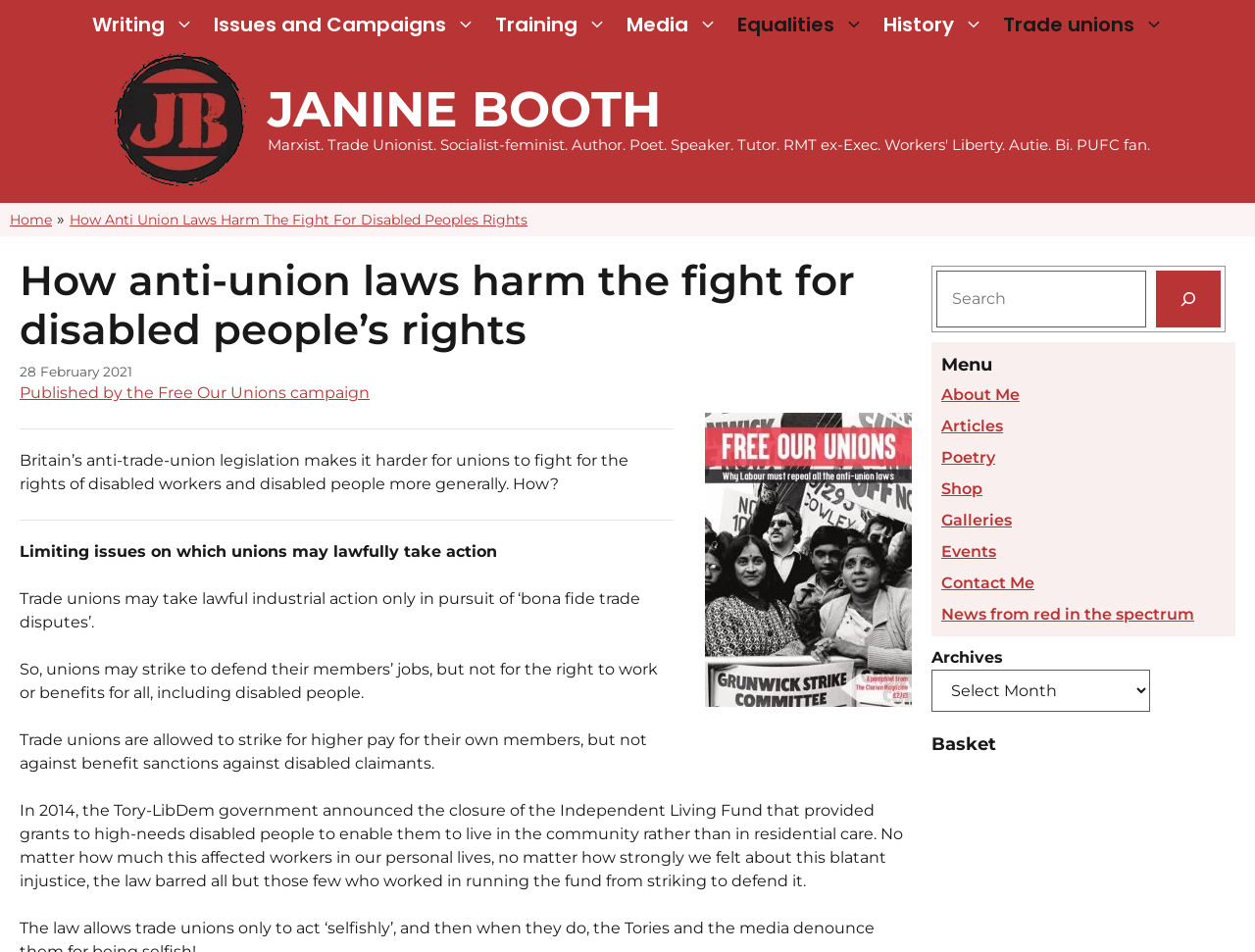Locate the UI element described by Buttons and Magnets and provide its bounding box coordinates. Use the format (top-left x, top-left y, bottom-right x, bottom-right y) with all values as floating point numbers between 0 and 1.

[0.758, 0.516, 0.897, 0.536]